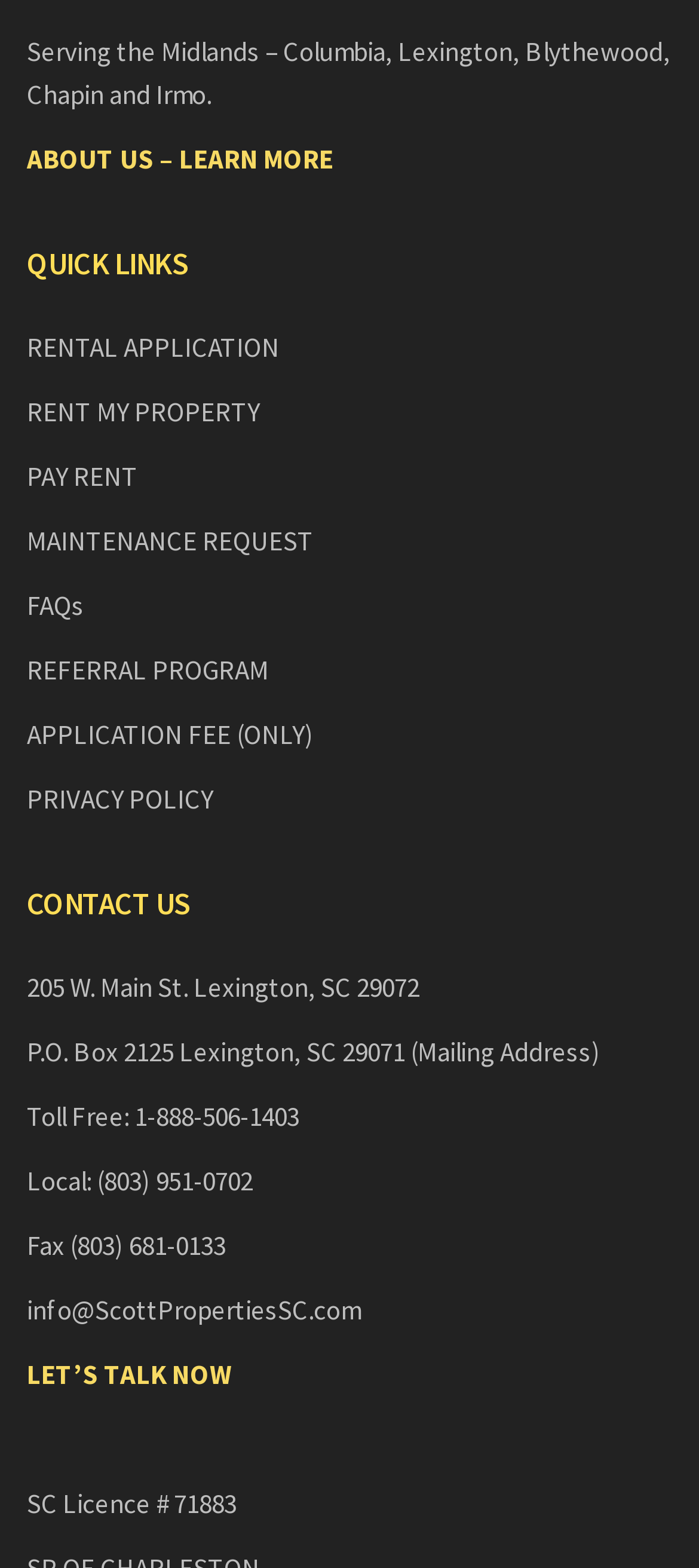Find the bounding box coordinates of the element's region that should be clicked in order to follow the given instruction: "Learn more about the company". The coordinates should consist of four float numbers between 0 and 1, i.e., [left, top, right, bottom].

[0.038, 0.091, 0.477, 0.113]